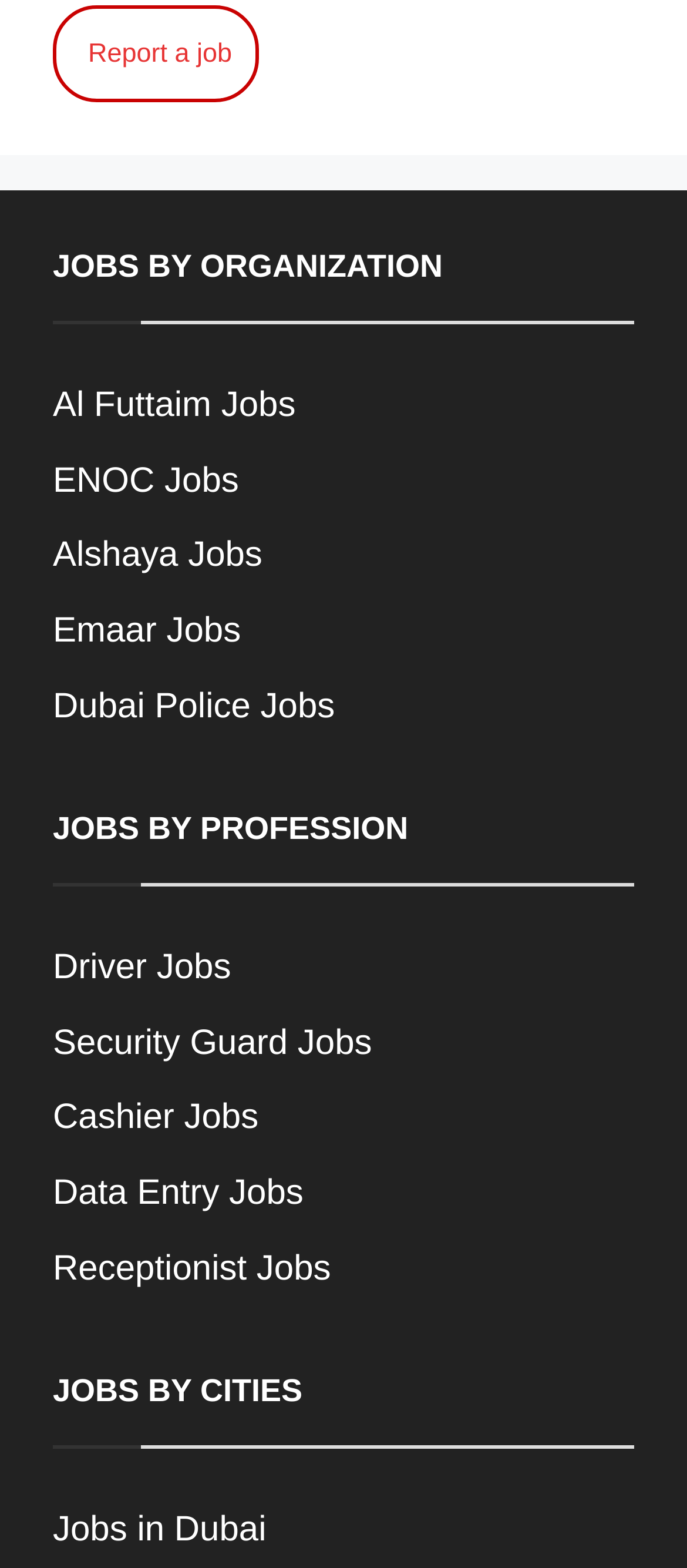How many links are under 'JOBS BY ORGANIZATION'?
Give a single word or phrase as your answer by examining the image.

5